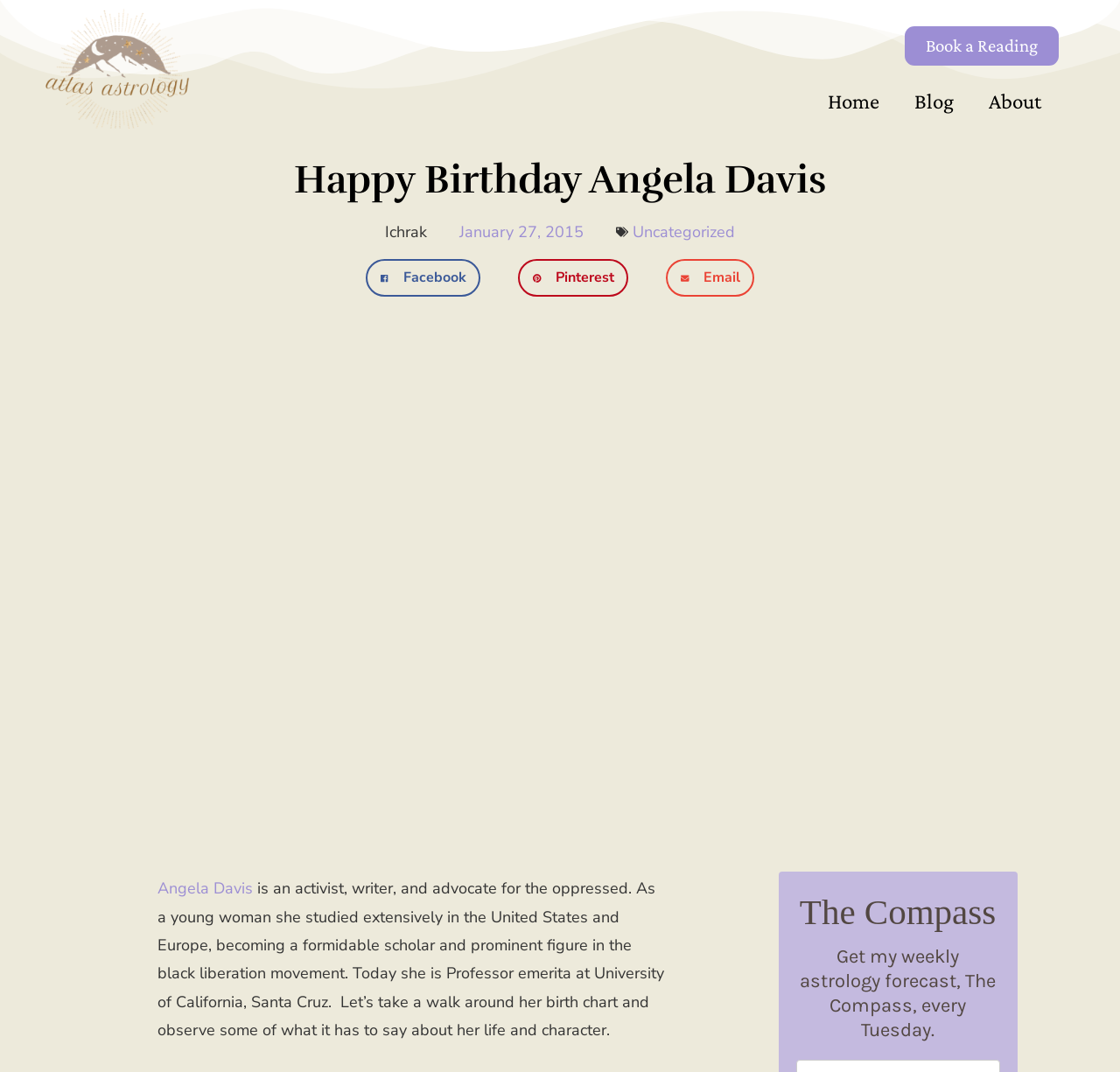What is Angela Davis's profession?
Refer to the image and provide a one-word or short phrase answer.

Activist, writer, and advocate